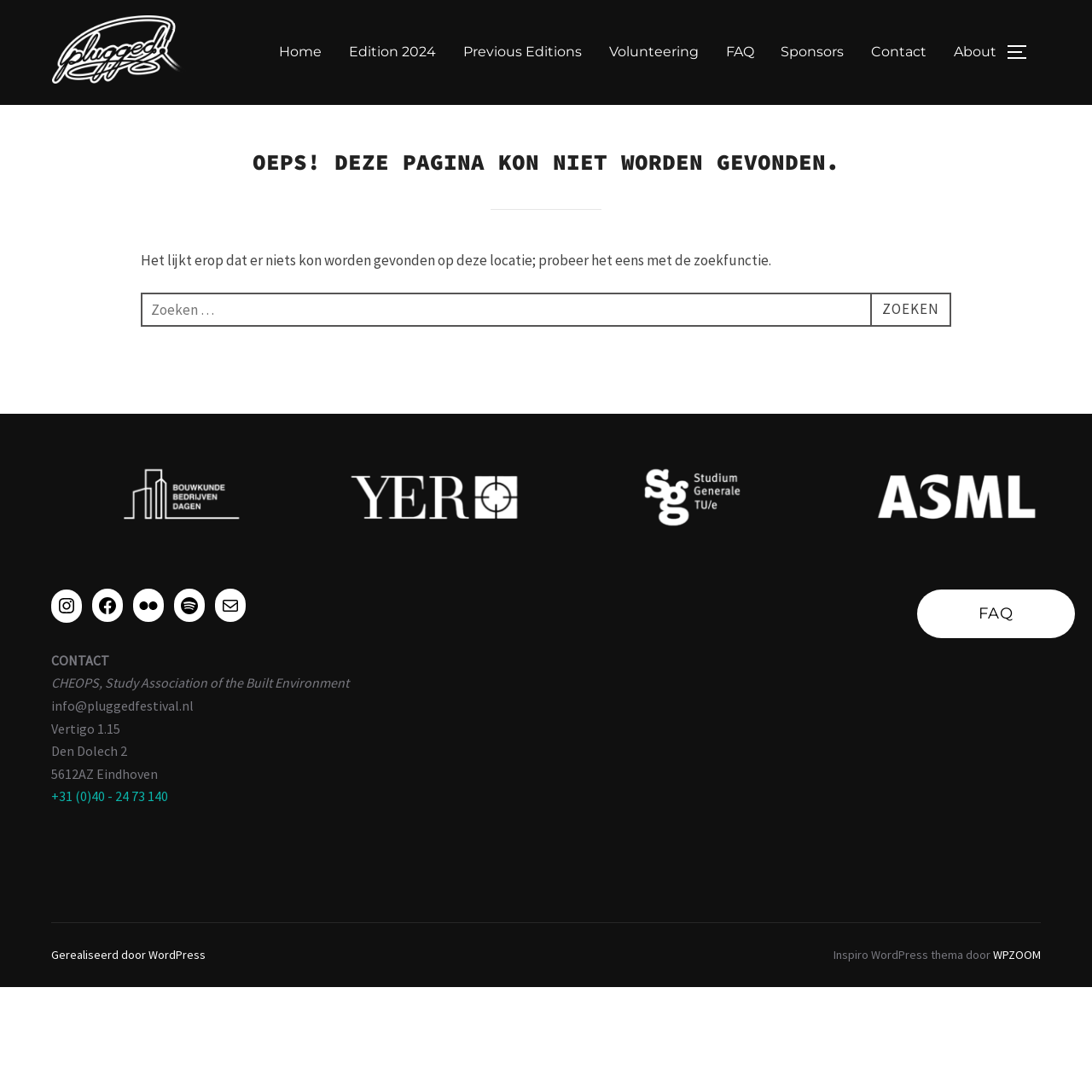Please identify the bounding box coordinates of the element on the webpage that should be clicked to follow this instruction: "Visit the 'FAQ' page". The bounding box coordinates should be given as four float numbers between 0 and 1, formatted as [left, top, right, bottom].

[0.664, 0.033, 0.69, 0.063]